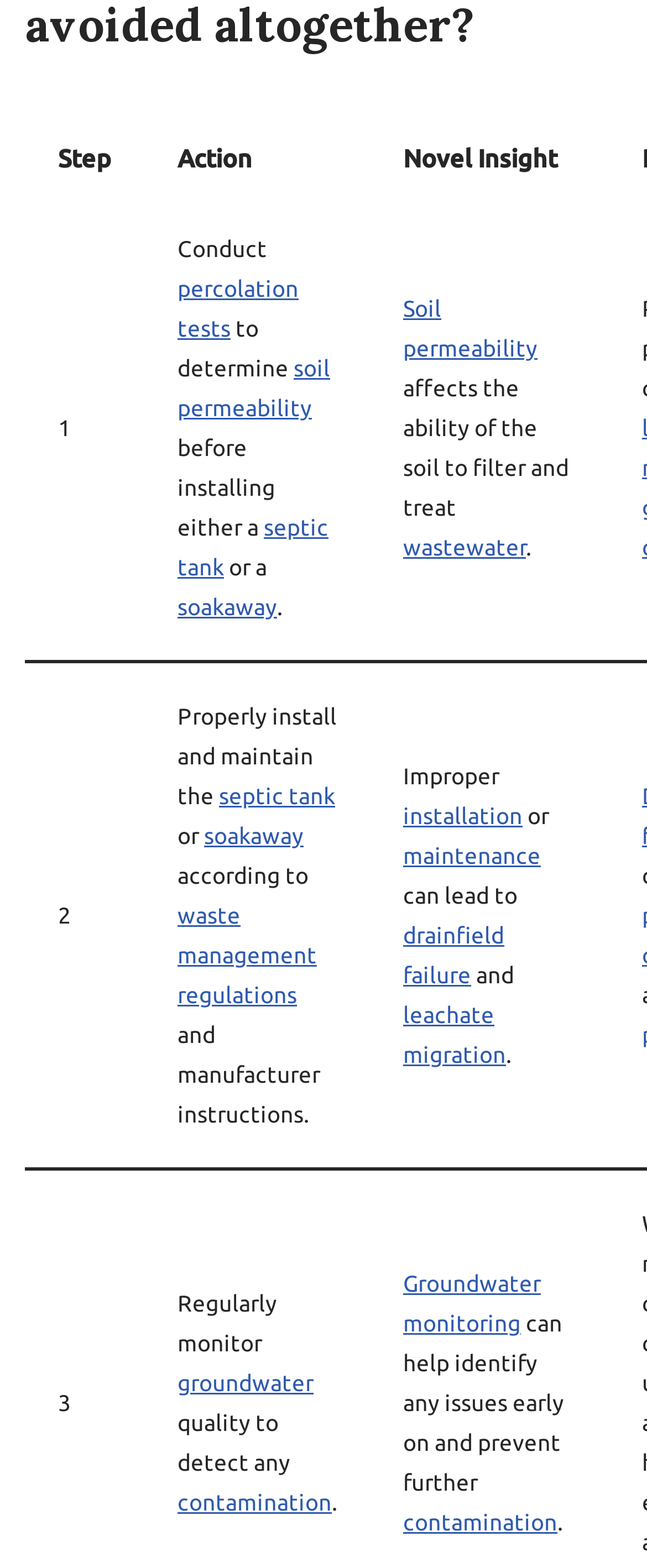What is affected by soil permeability?
Offer a detailed and exhaustive answer to the question.

As stated in the gridcell with ID 526, soil permeability affects the ability of the soil to filter and treat wastewater. This information is provided in the 'Novel Insight' column.